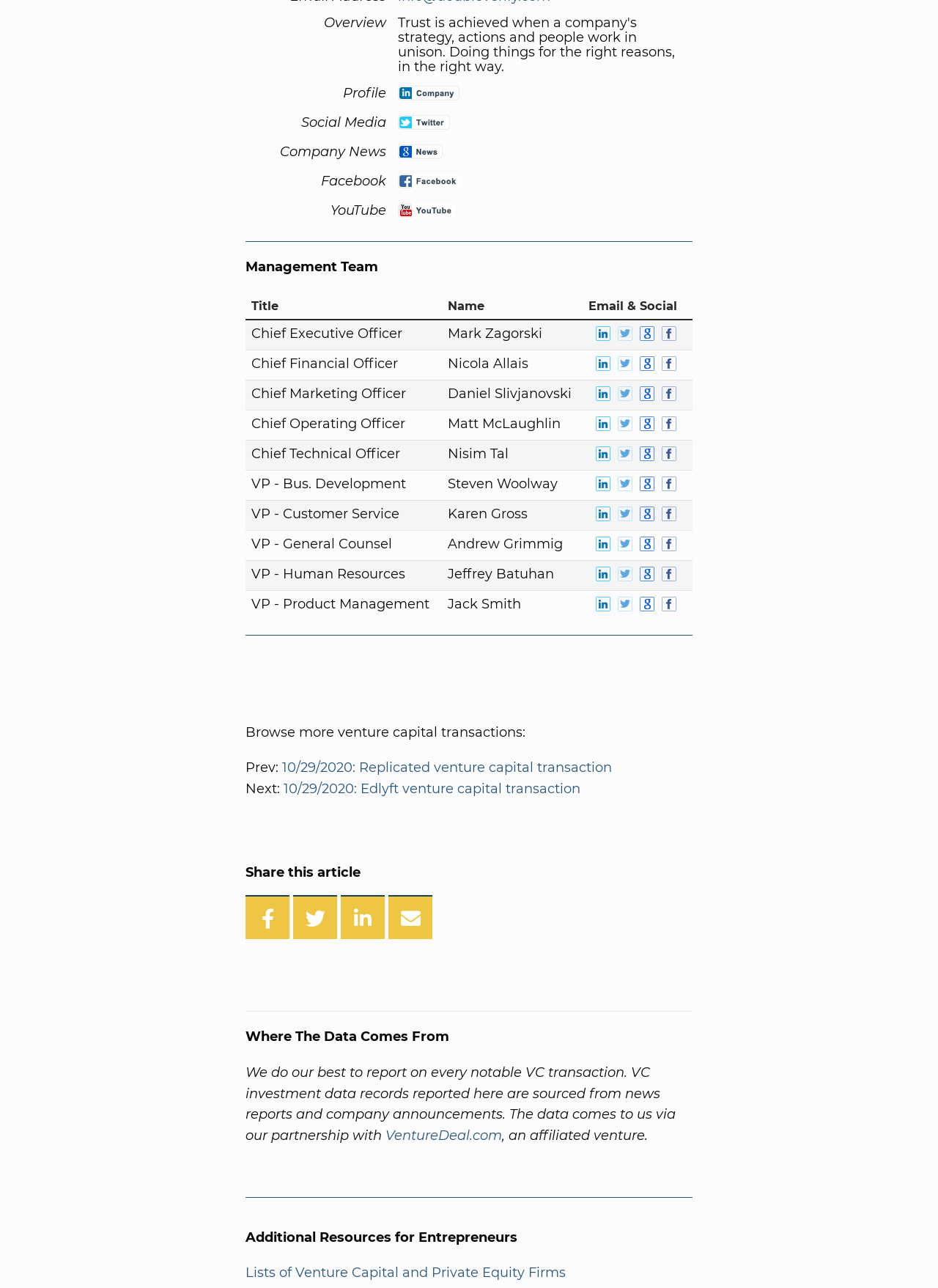Locate the bounding box for the described UI element: "alt="Nisim Tal Twitter Account"". Ensure the coordinates are four float numbers between 0 and 1, formatted as [left, top, right, bottom].

[0.659, 0.347, 0.674, 0.36]